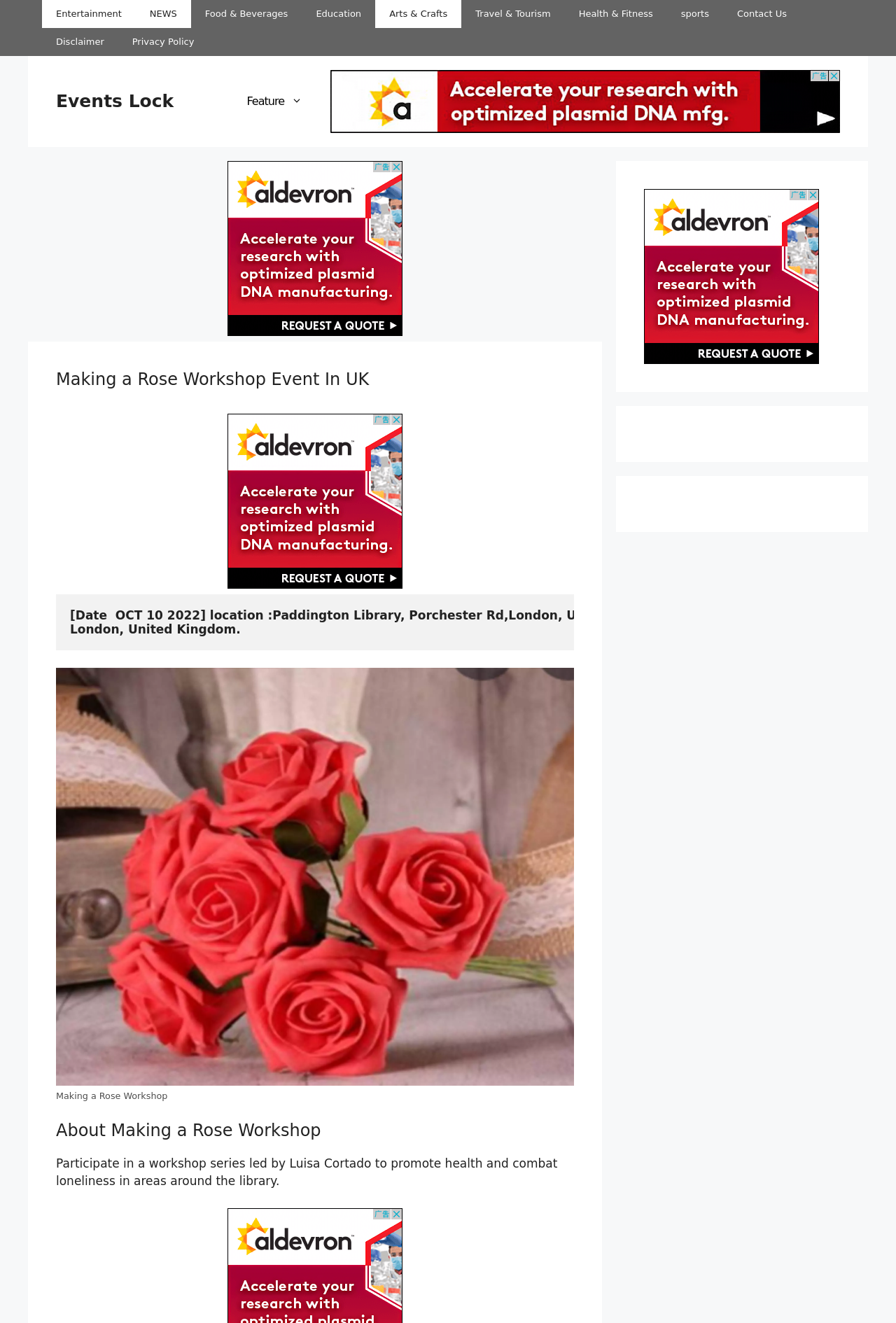Locate the bounding box coordinates of the clickable part needed for the task: "Learn about Health & Fitness".

[0.63, 0.0, 0.744, 0.021]